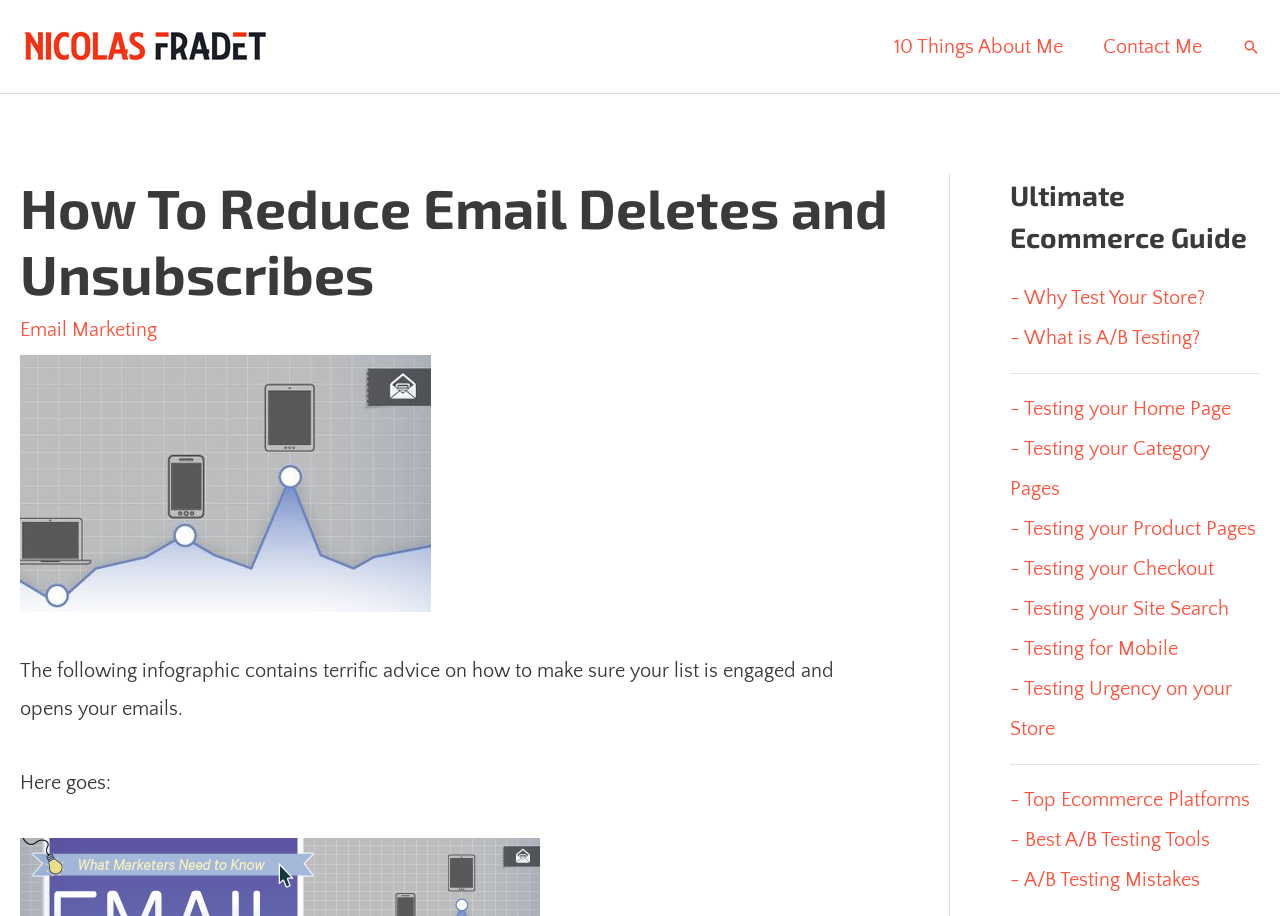Determine the bounding box coordinates of the clickable region to follow the instruction: "Search for something".

None